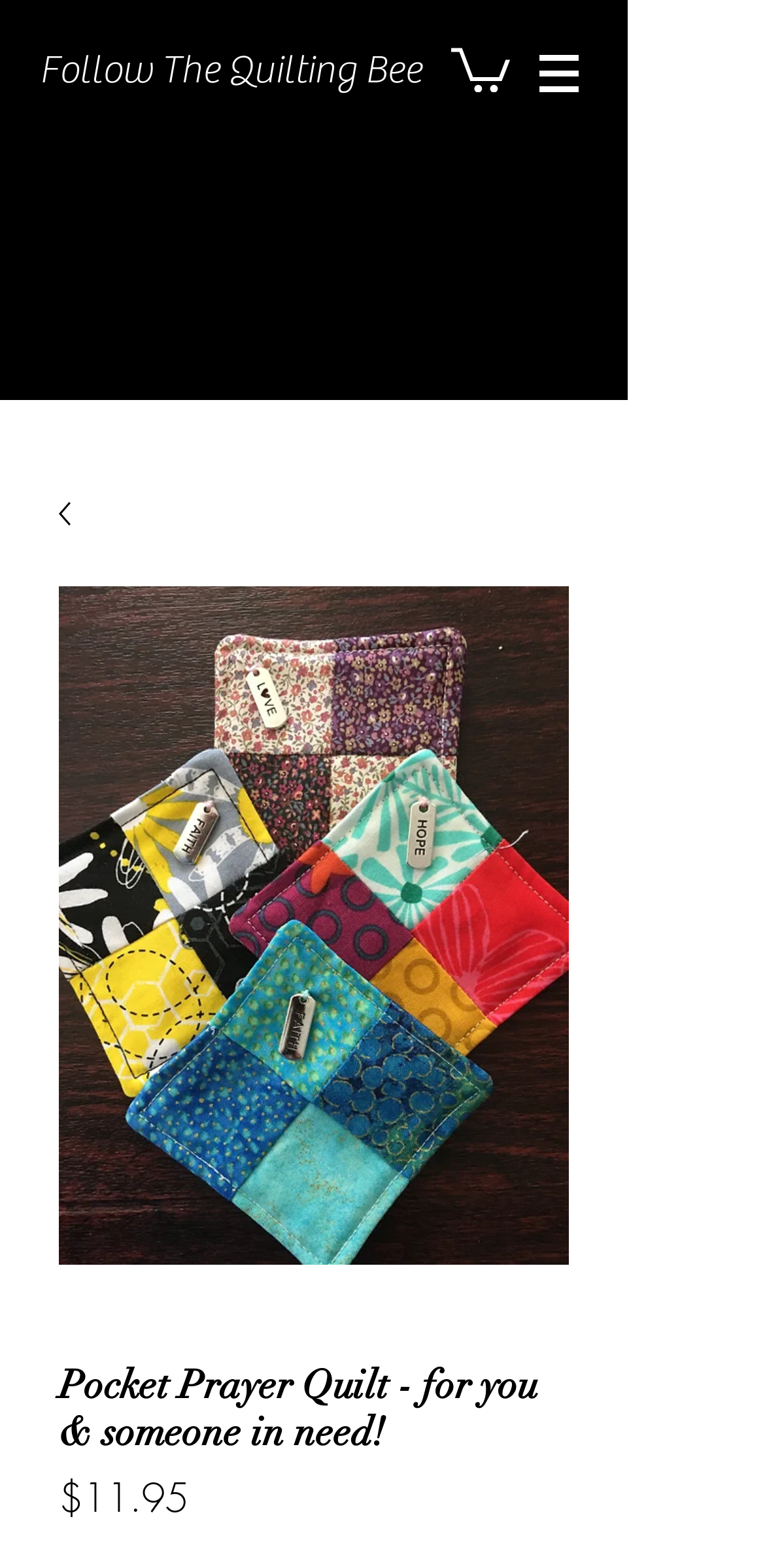Offer a detailed account of what is visible on the webpage.

This webpage is about a "Pocket Prayer Quilt" product. At the top left, there is a heading that reads "Follow The Quilting Bee" with a link to follow the quilting bee. Next to it, there is a small image. 

On the top right, there is a navigation menu labeled "Site" with a button that has a popup menu. The button has a small image on it. 

Below the navigation menu, there is a social bar with a list of links. The first link has a small image, and the second link has a larger image of the "Pocket Prayer Quilt" product. Below the image, there is a heading that describes the product, followed by the price "$11.95" and a label "Price".